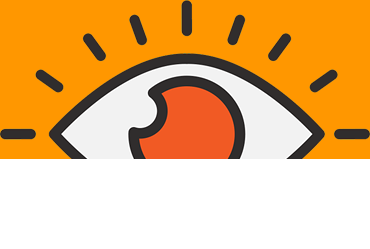Answer briefly with one word or phrase:
What do the radiating lines extending from the top of the eye suggest?

insightful perspective